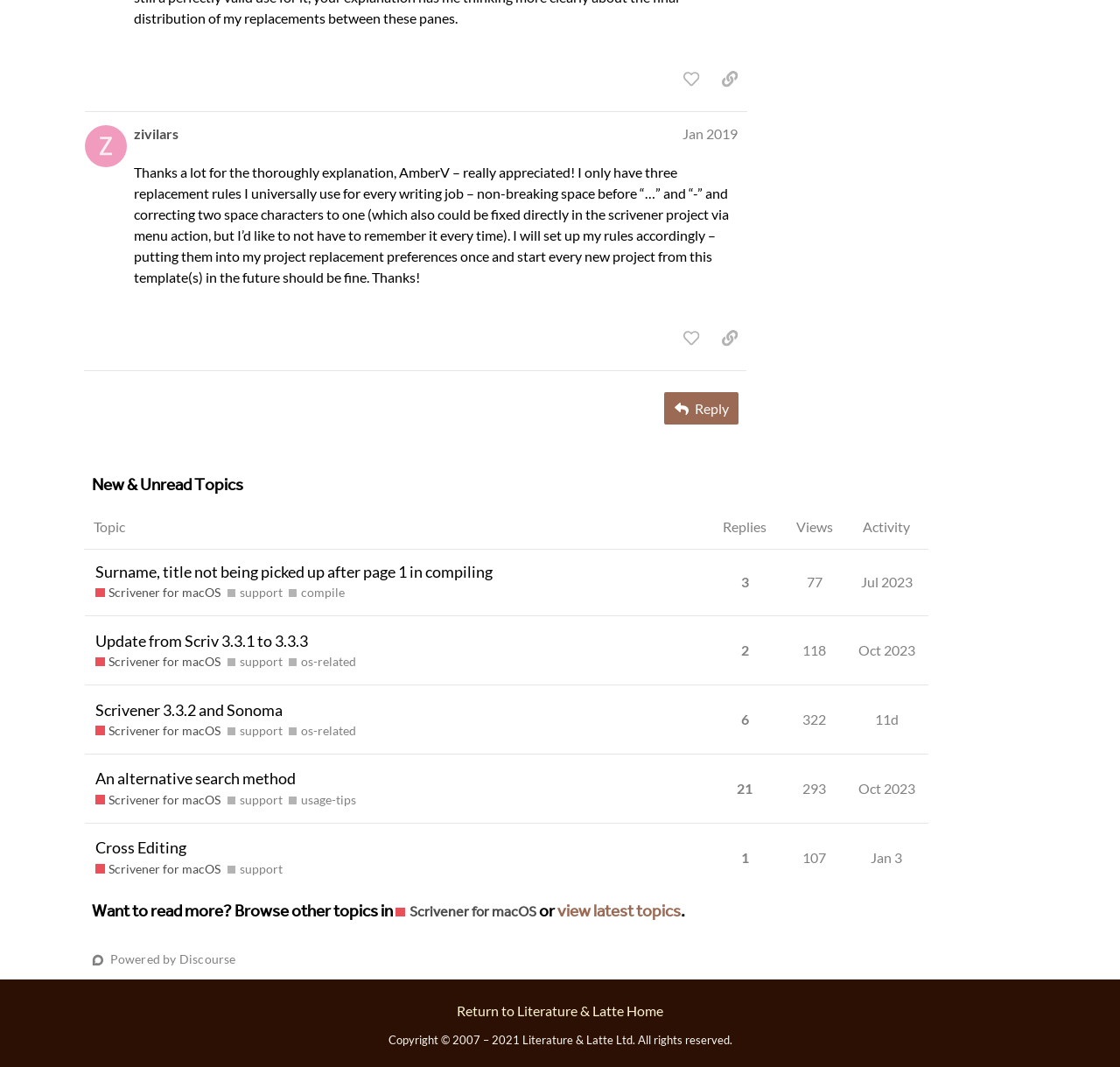Who wrote the post on Jan 2019?
From the screenshot, provide a brief answer in one word or phrase.

zivilars